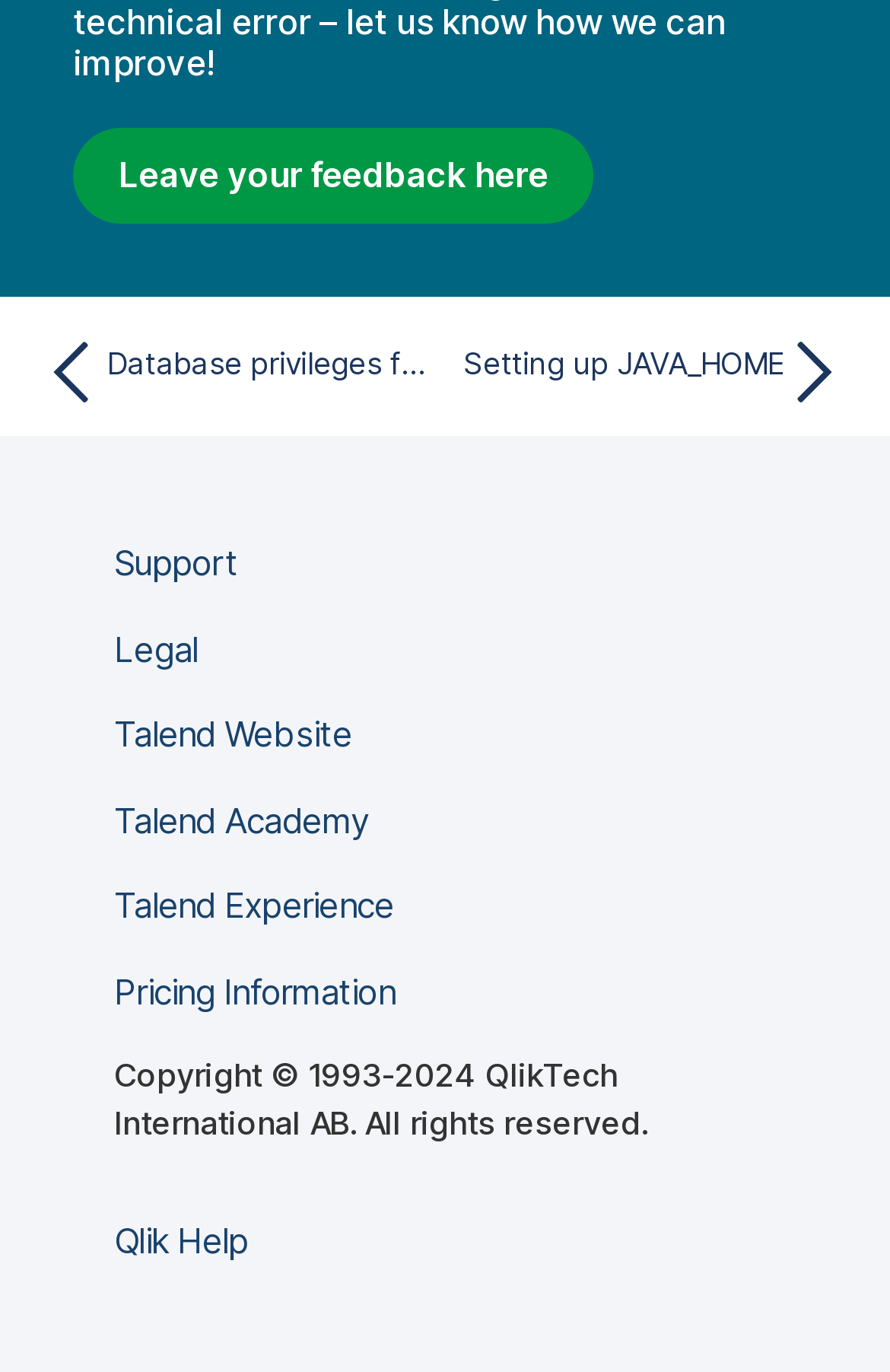How many links are present in the footer section?
Answer with a single word or phrase, using the screenshot for reference.

7